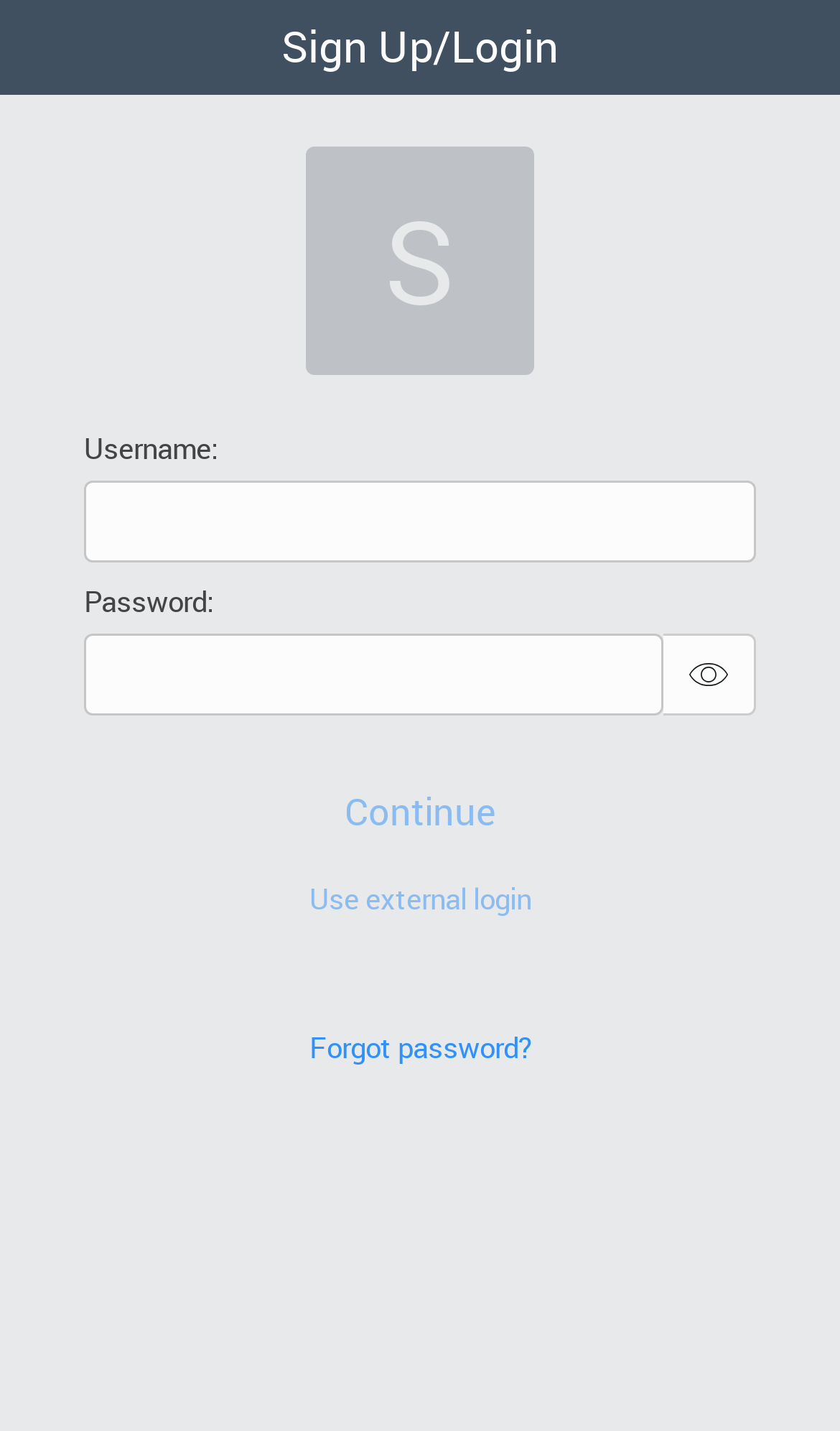What is the state of the 'Continue' button? From the image, respond with a single word or brief phrase.

Disabled